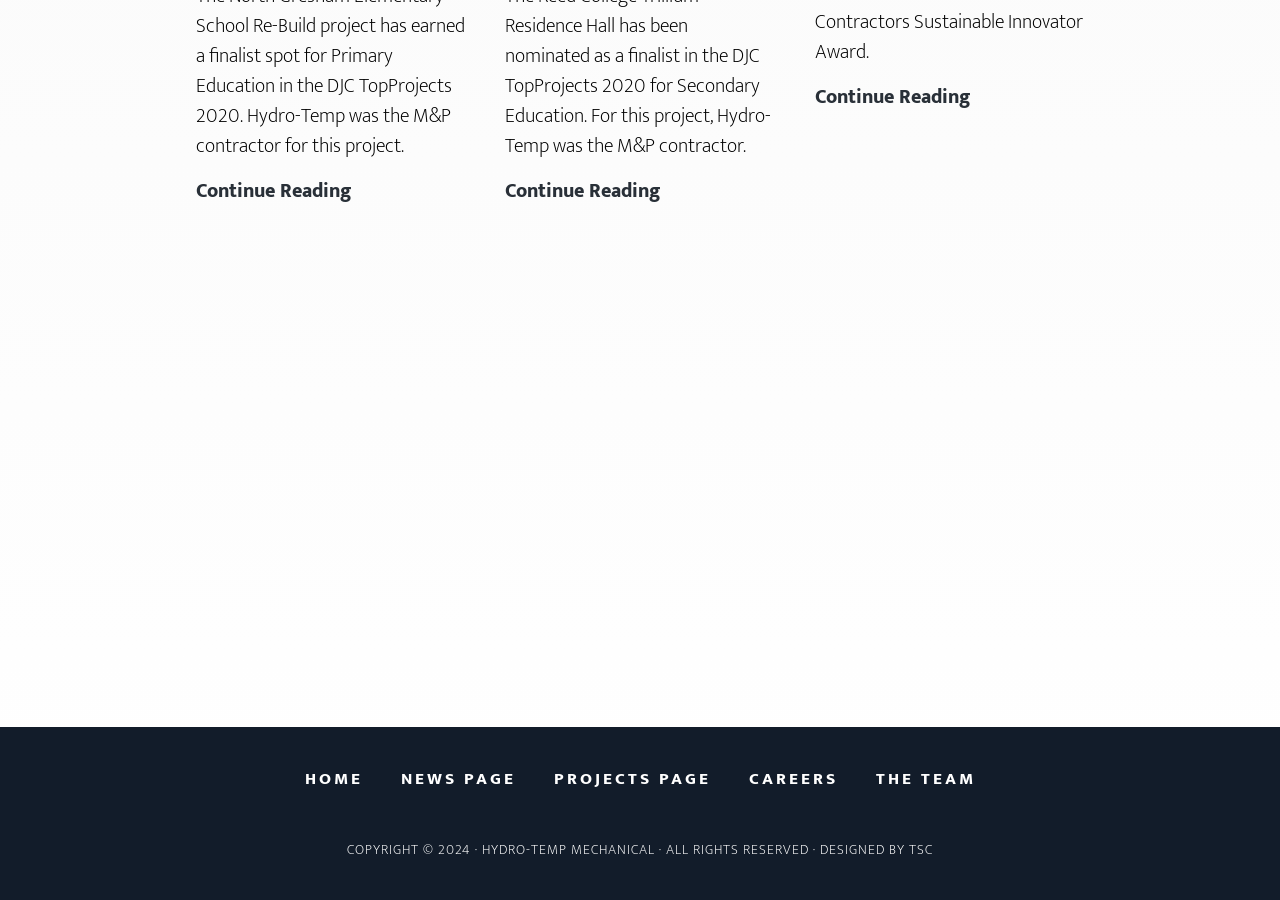Determine the bounding box coordinates of the section I need to click to execute the following instruction: "Visit Facebook page". Provide the coordinates as four float numbers between 0 and 1, i.e., [left, top, right, bottom].

None